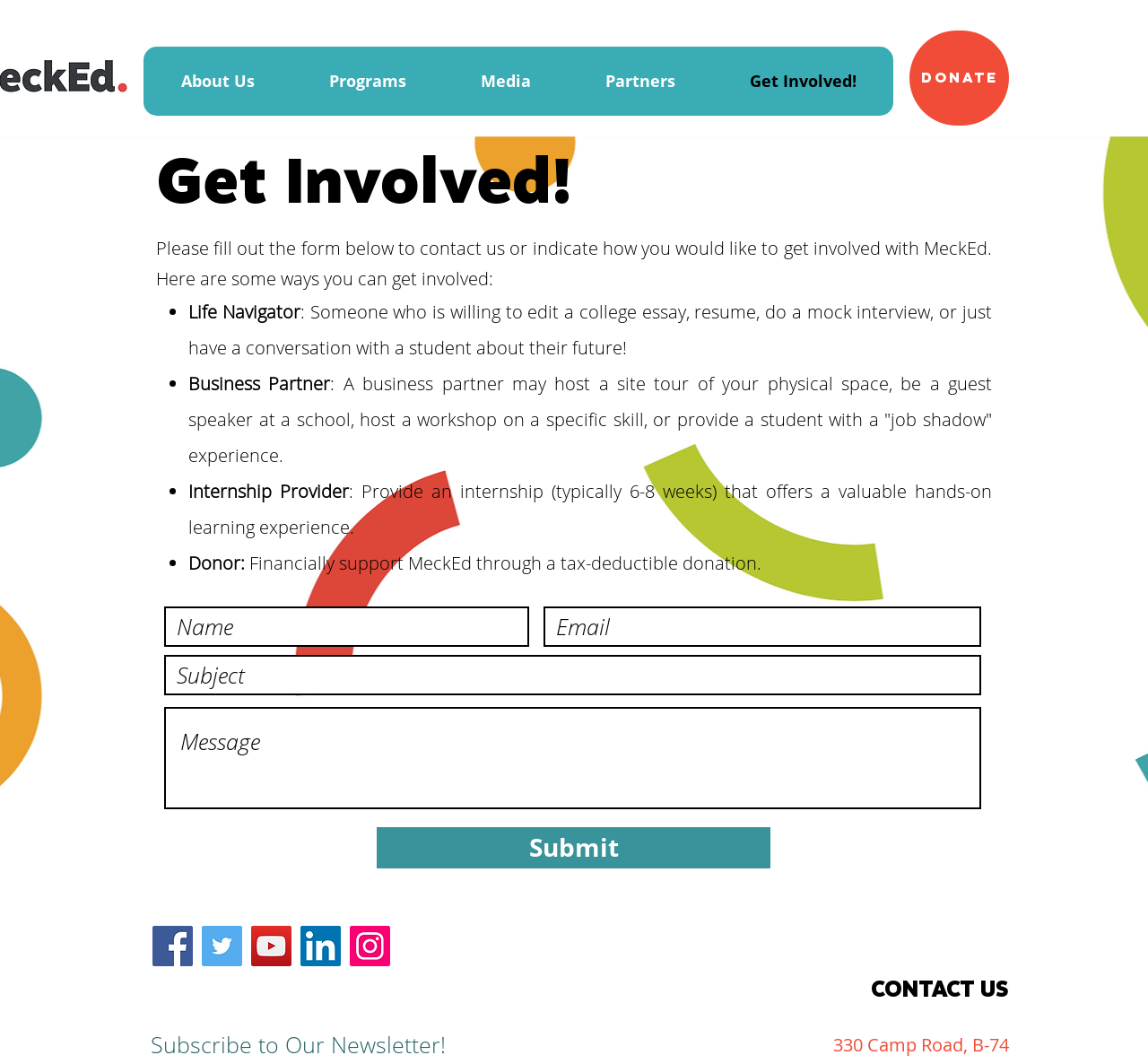Refer to the image and provide an in-depth answer to the question:
What are the ways to get involved with MeckEd?

The webpage lists four ways to get involved with MeckEd: Life Navigator, Business Partner, Internship Provider, and Donor. These options are described in detail on the webpage, including the roles and responsibilities of each.